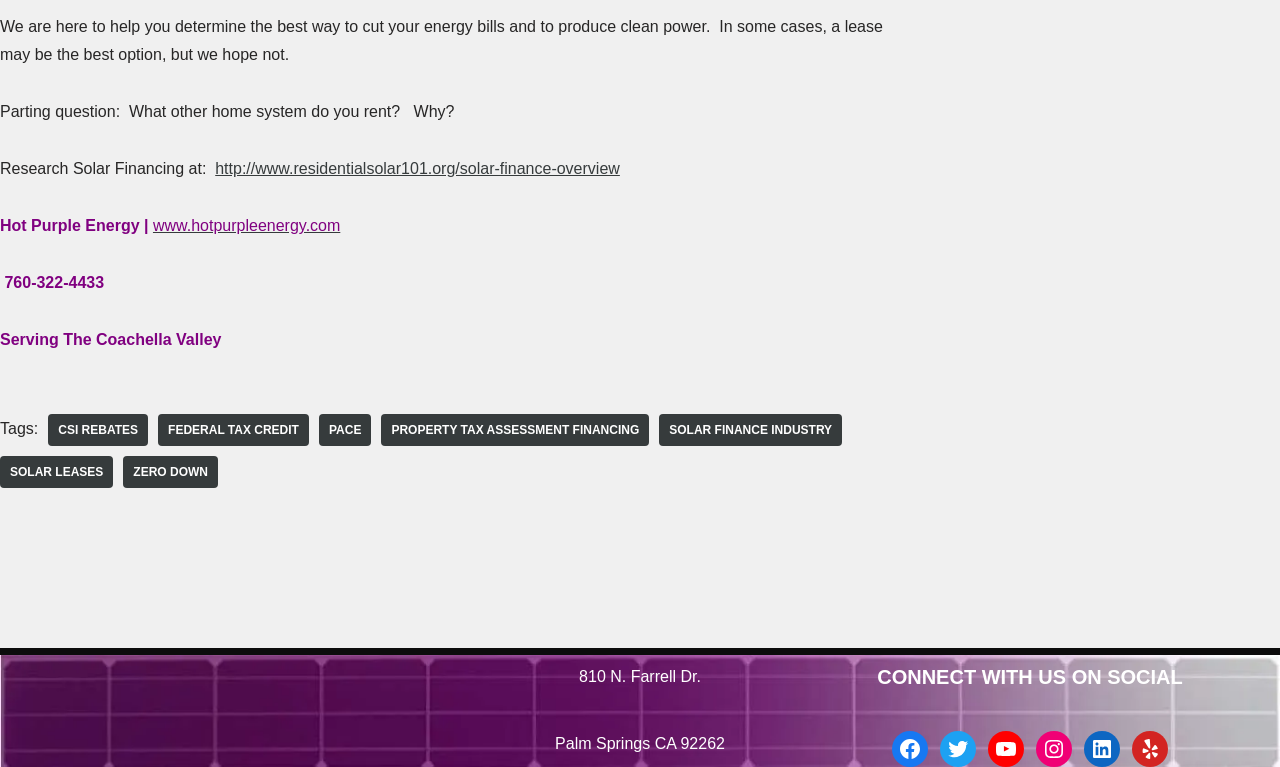Locate the bounding box coordinates of the element that should be clicked to fulfill the instruction: "Connect with us on Facebook".

[0.697, 0.953, 0.725, 1.0]